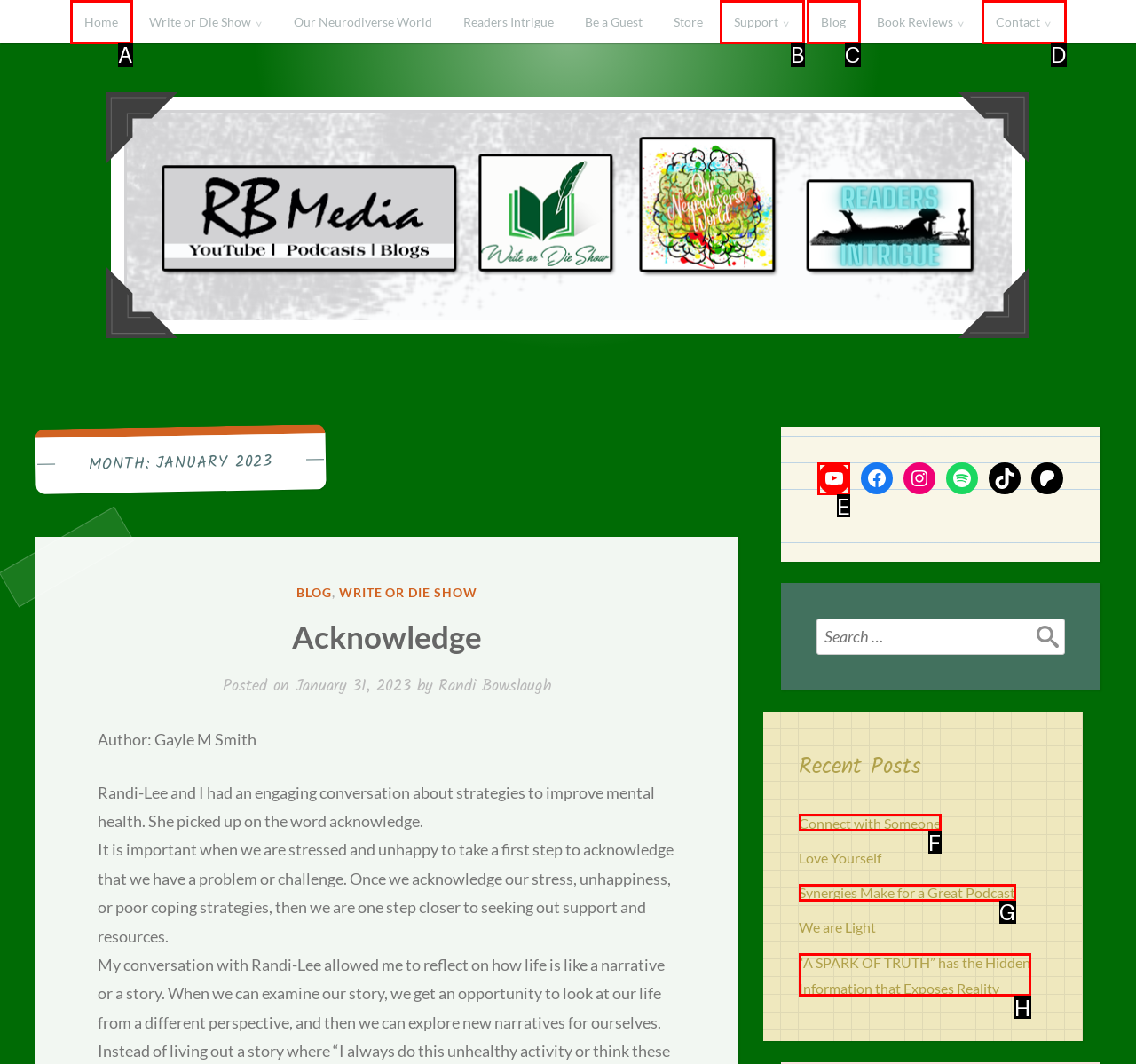Identify the appropriate choice to fulfill this task: Visit the 'YouTube' channel
Respond with the letter corresponding to the correct option.

E